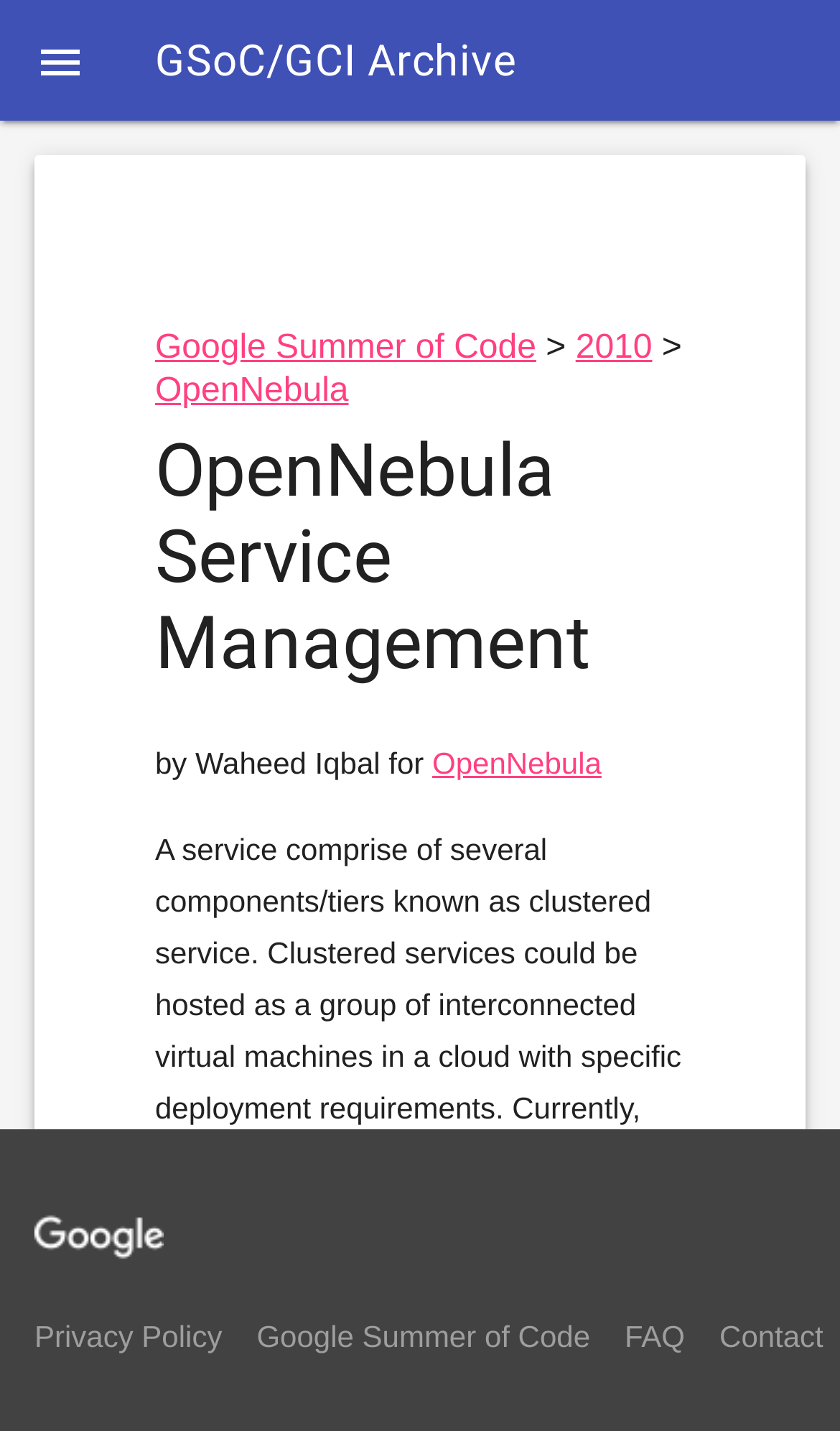Identify the bounding box coordinates for the UI element described as: "OpenNebula". The coordinates should be provided as four floats between 0 and 1: [left, top, right, bottom].

[0.185, 0.261, 0.415, 0.286]